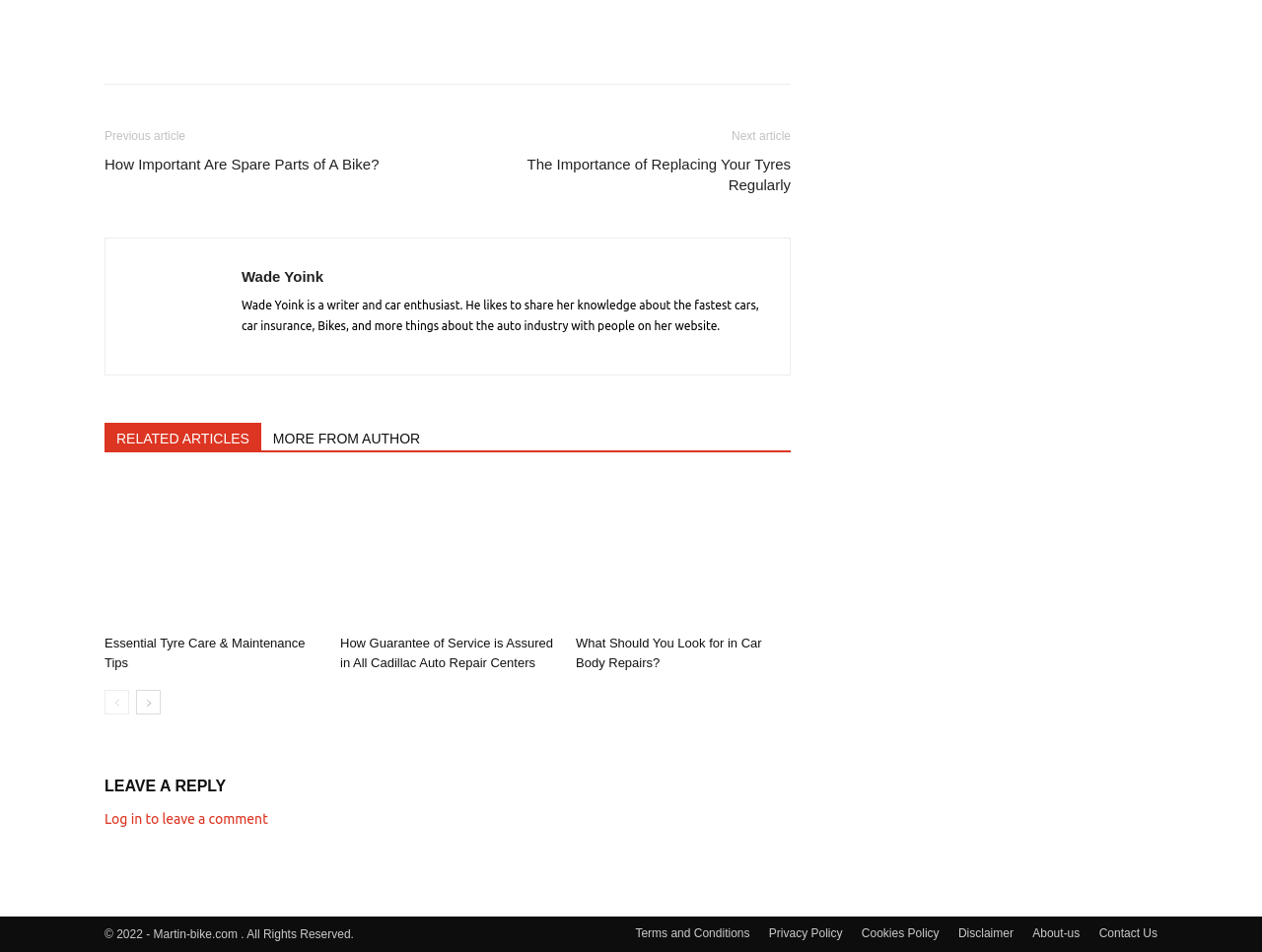Please find the bounding box for the UI element described by: "aria-label="next-page"".

[0.108, 0.725, 0.127, 0.751]